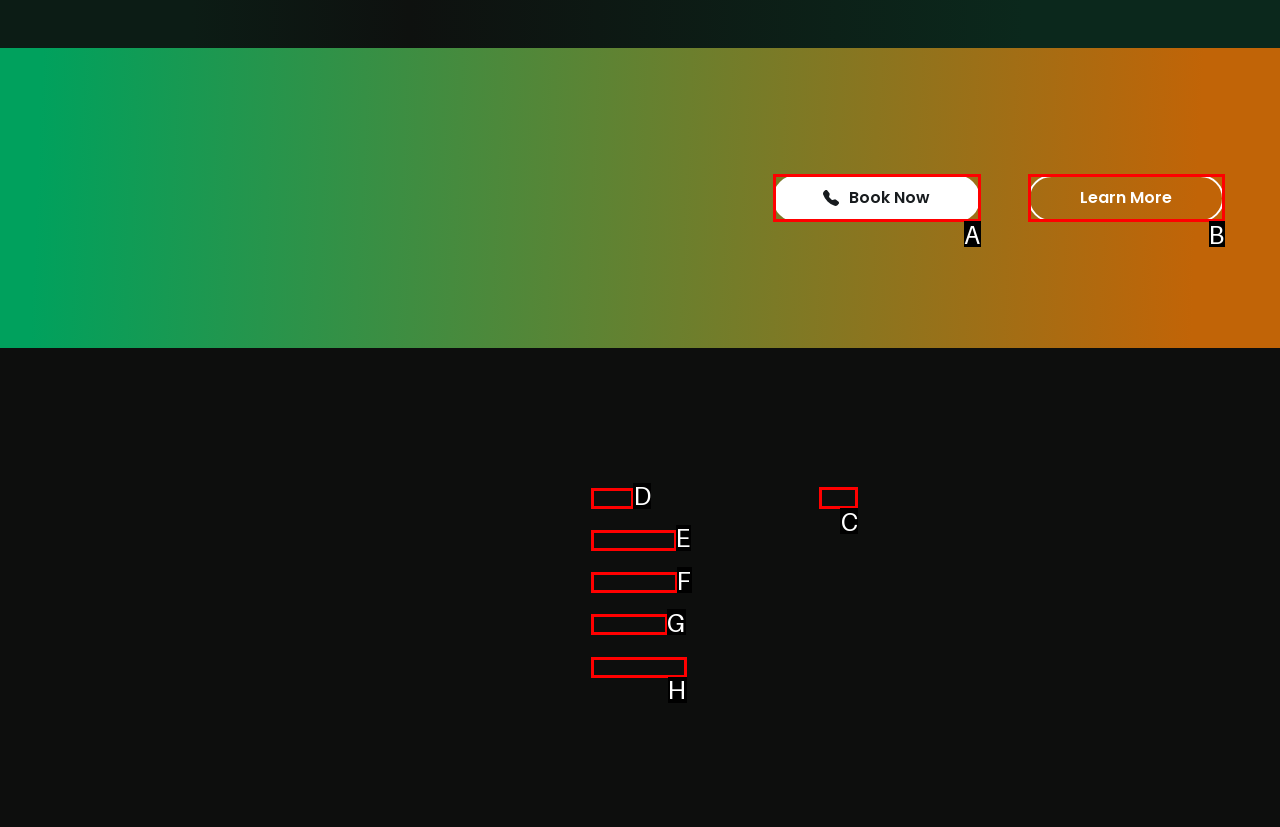Identify the letter of the option to click in order to View Sync! product. Answer with the letter directly.

C